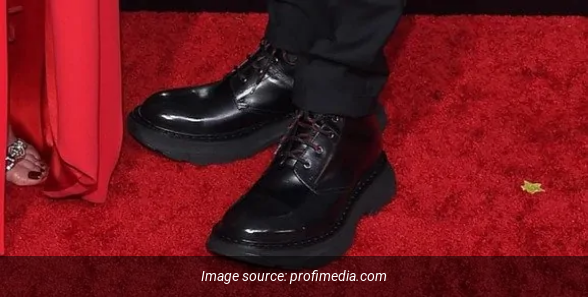Who shared the post?
Please respond to the question with a detailed and thorough explanation.

This post, shared by Nicole Kidman, humorously comments on her husband Keith Urban’s choice of footwear, which suggests that the post was shared by Nicole Kidman.